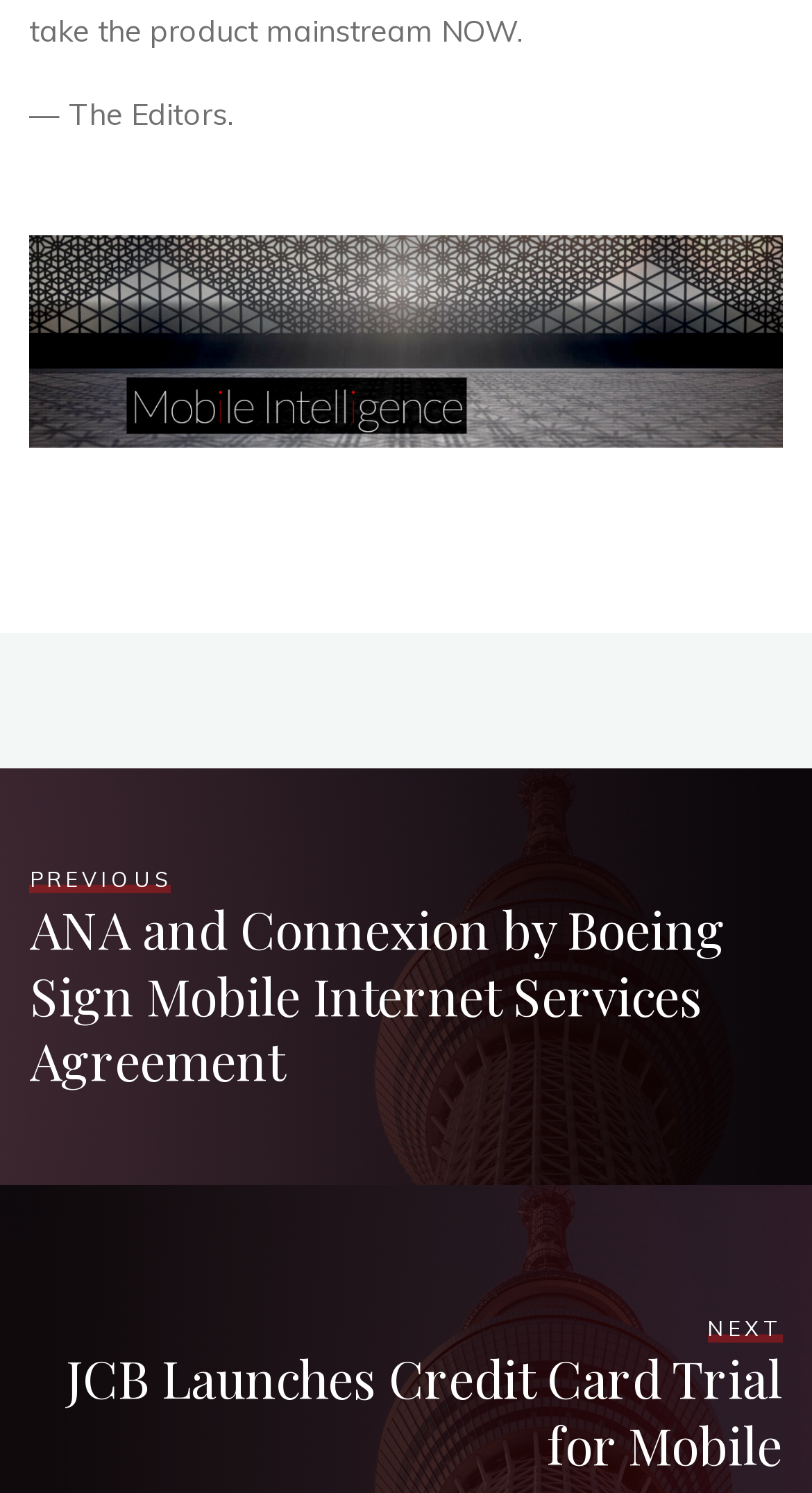How many links are there on the webpage?
Based on the screenshot, provide your answer in one word or phrase.

3